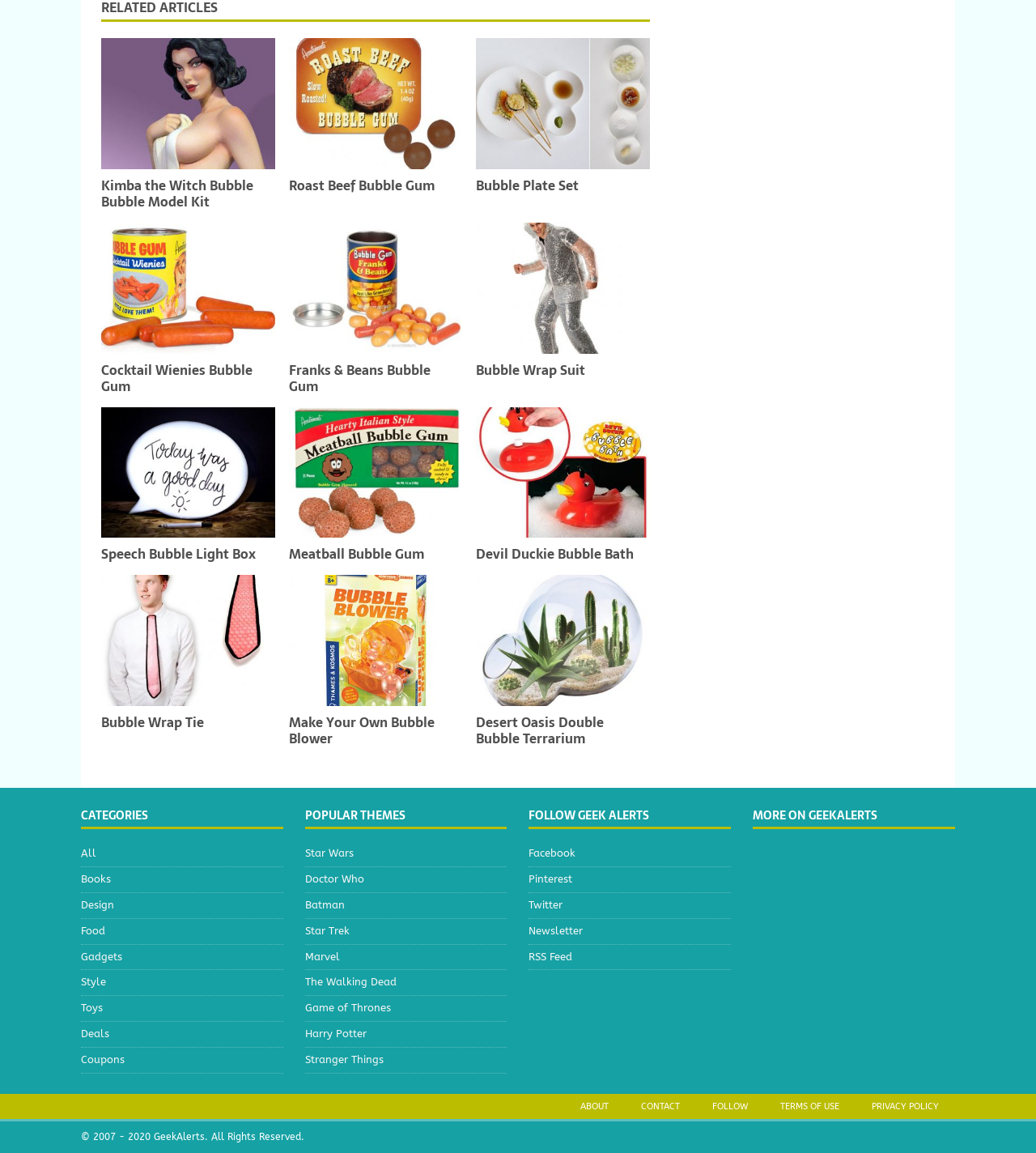Answer the question with a brief word or phrase:
What is the position of the 'Food' category?

4th